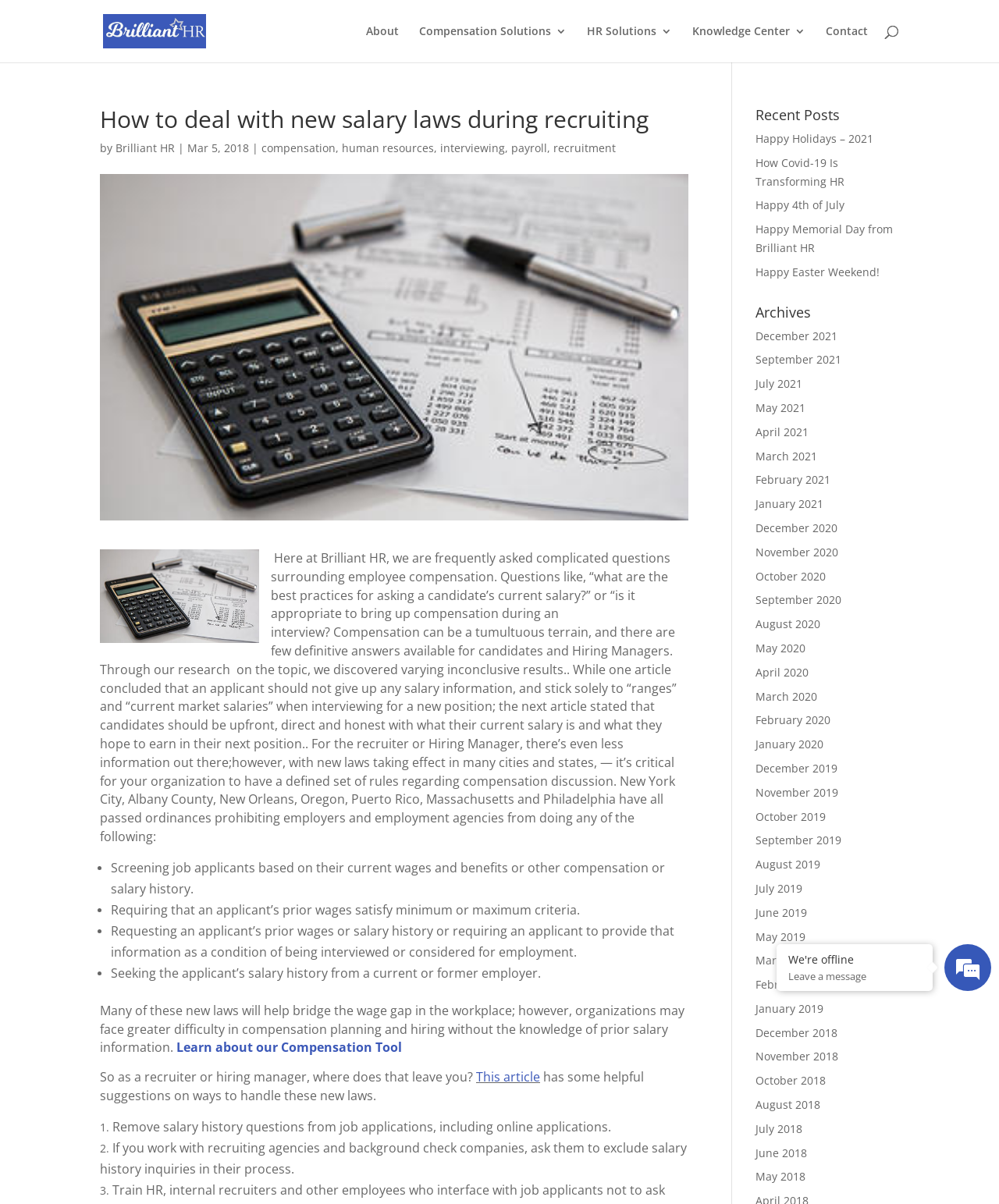Please provide the bounding box coordinates for the element that needs to be clicked to perform the instruction: "Learn about the Compensation Tool". The coordinates must consist of four float numbers between 0 and 1, formatted as [left, top, right, bottom].

[0.177, 0.863, 0.402, 0.877]